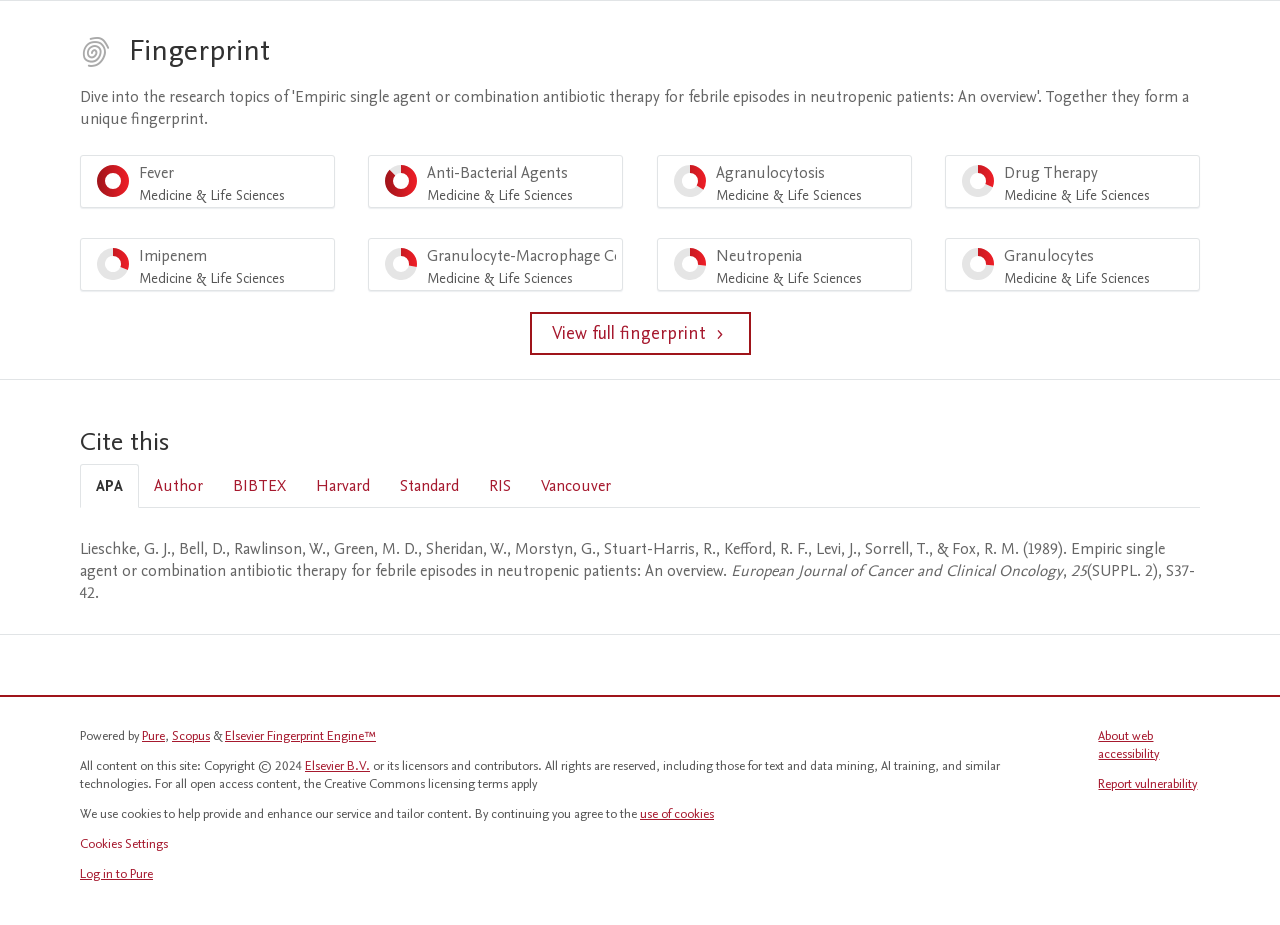Bounding box coordinates should be in the format (top-left x, top-left y, bottom-right x, bottom-right y) and all values should be floating point numbers between 0 and 1. Determine the bounding box coordinate for the UI element described as: Privacy

None